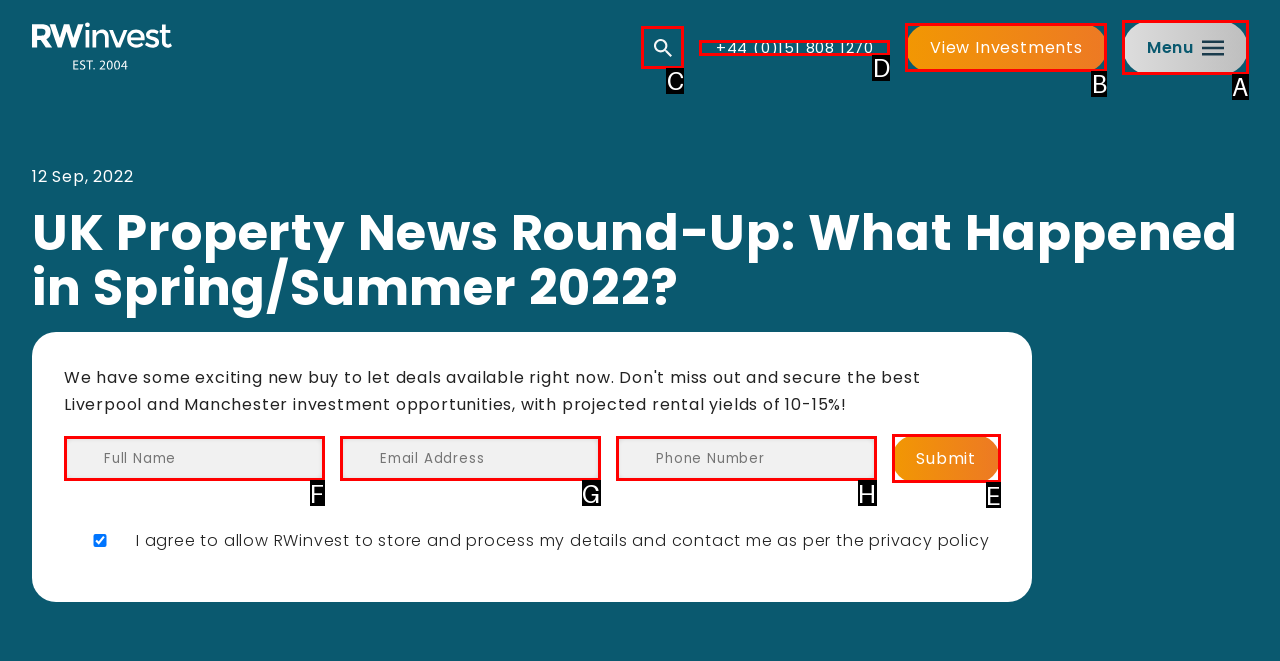Select the HTML element that corresponds to the description: +44 (0)151 808 1270
Reply with the letter of the correct option from the given choices.

D